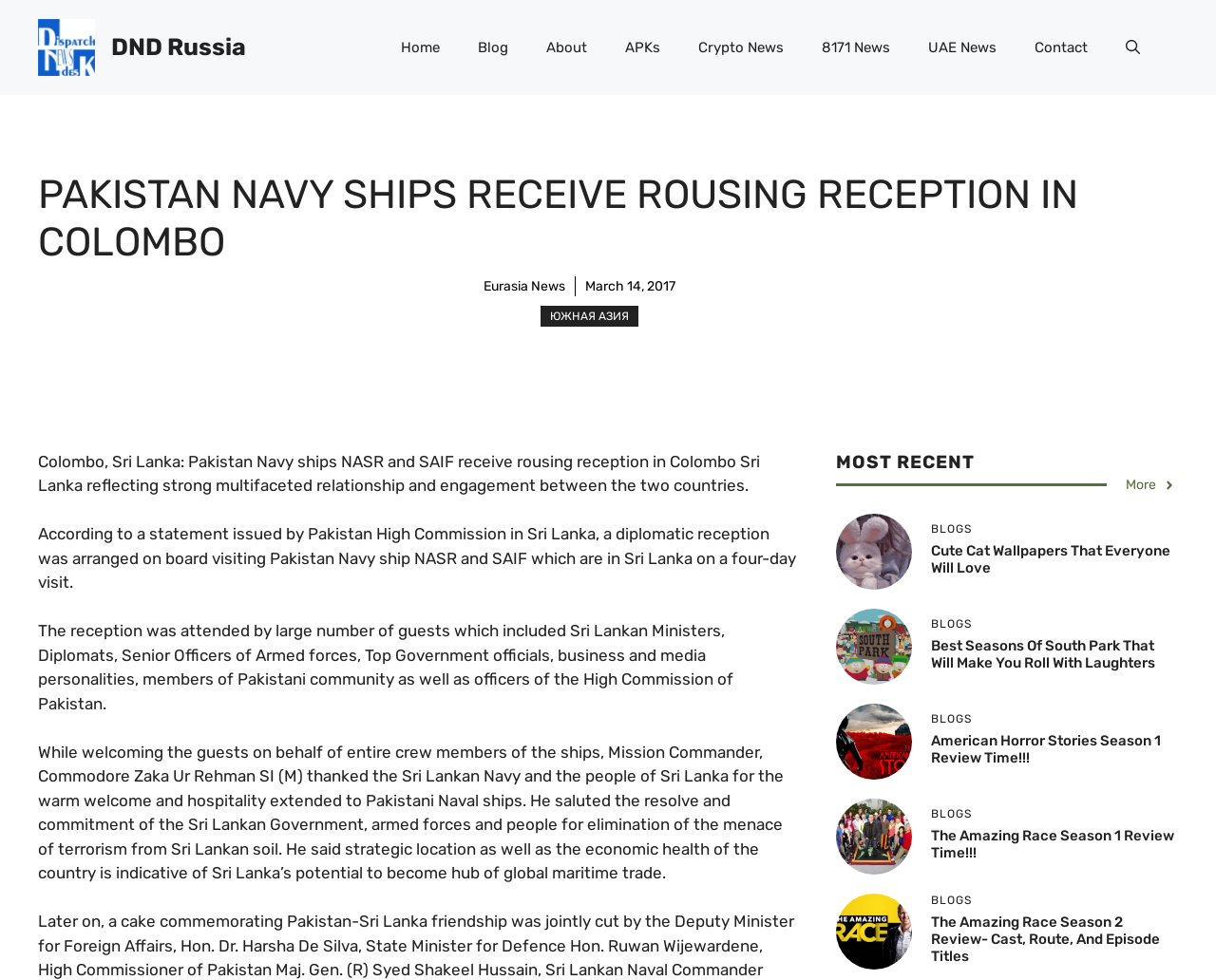Locate the bounding box coordinates of the region to be clicked to comply with the following instruction: "Click on the 'Home' link". The coordinates must be four float numbers between 0 and 1, in the form [left, top, right, bottom].

[0.314, 0.019, 0.377, 0.078]